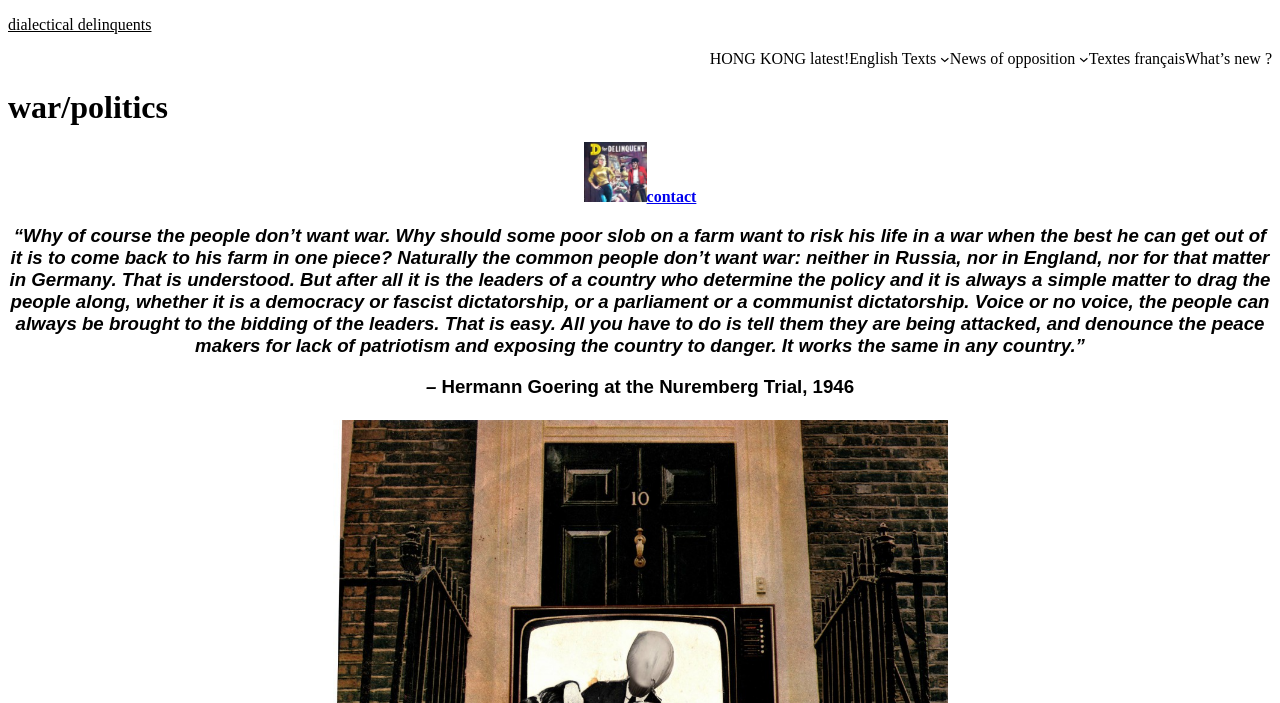Identify the bounding box coordinates for the region of the element that should be clicked to carry out the instruction: "Open the 'HONG KONG latest!' page". The bounding box coordinates should be four float numbers between 0 and 1, i.e., [left, top, right, bottom].

[0.554, 0.071, 0.663, 0.097]